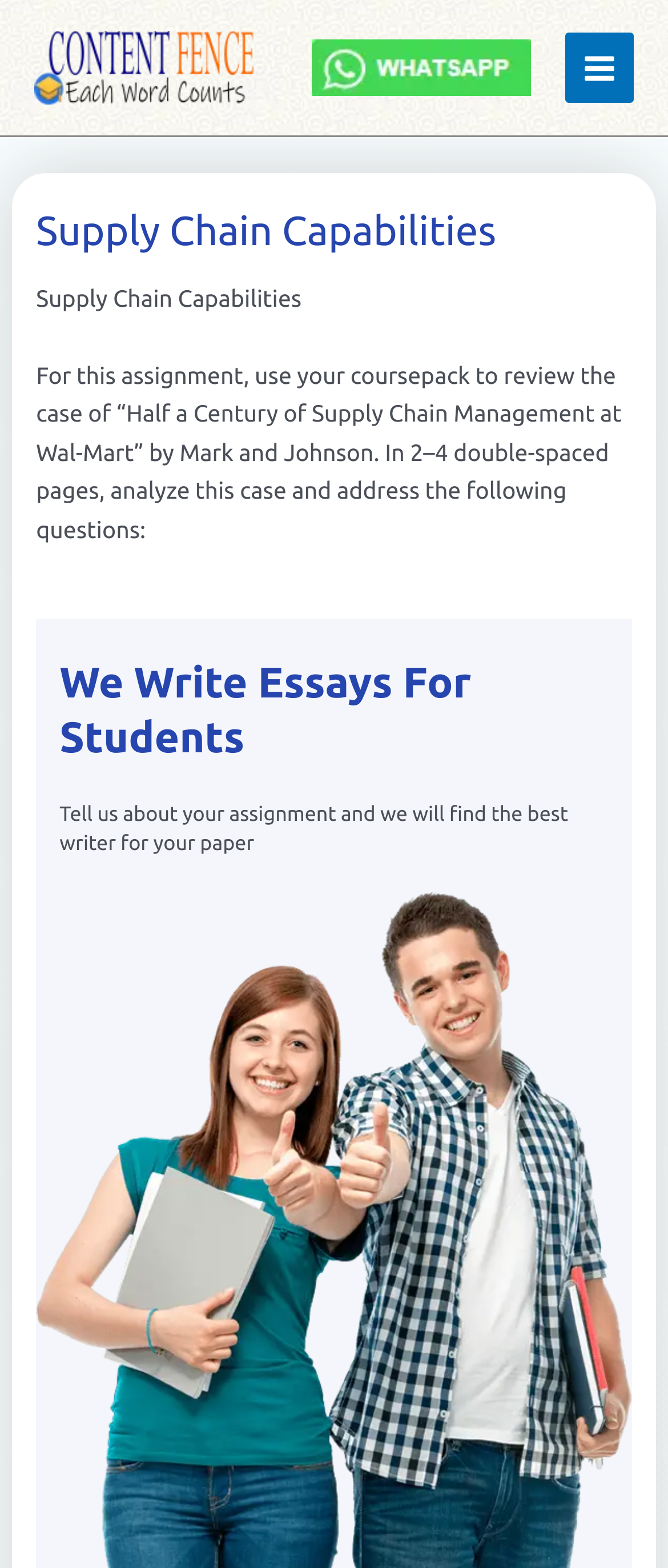Who are the authors of the case study?
Answer the question with just one word or phrase using the image.

Mark and Johnson